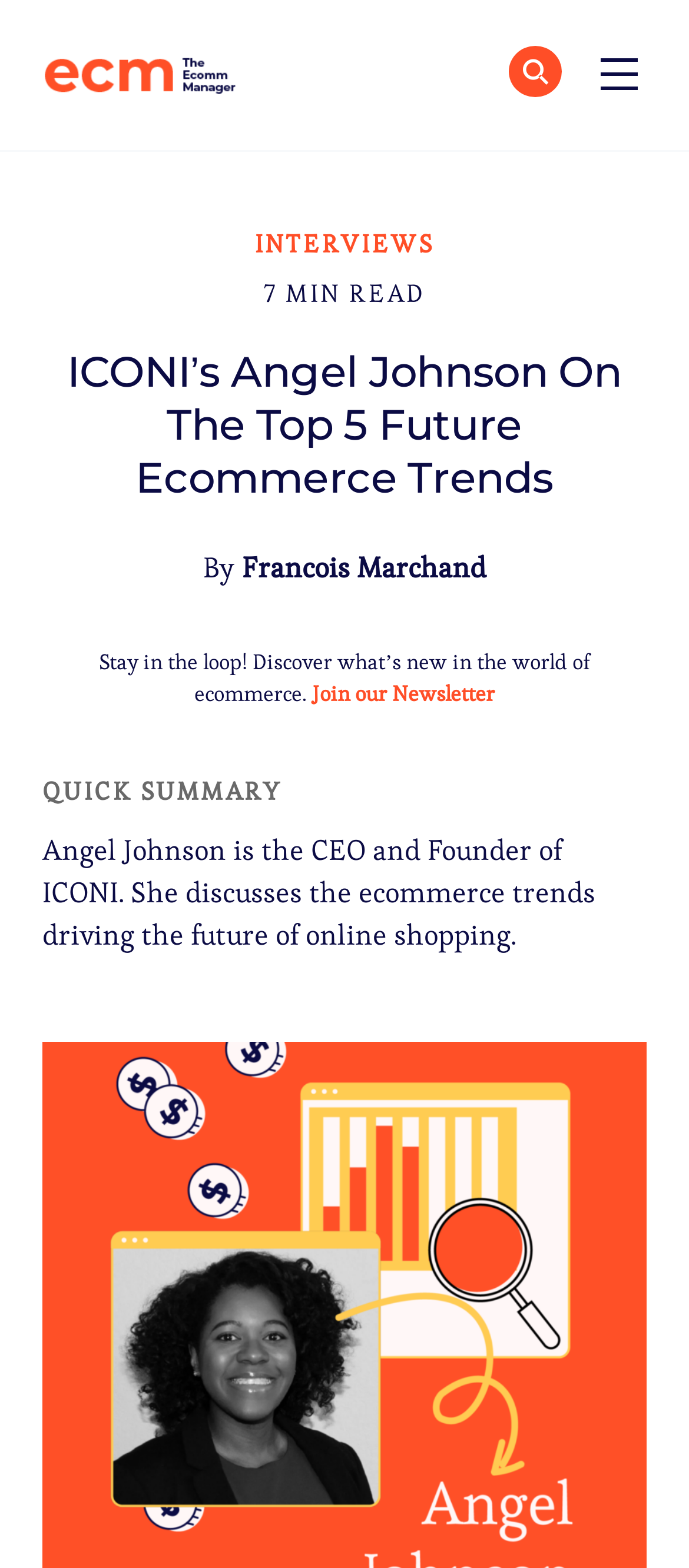Using the information from the screenshot, answer the following question thoroughly:
What is the name of the person discussing ecommerce trends?

I found the answer by looking at the static text element that says 'Angel Johnson is the CEO and Founder of ICONI. She discusses the ecommerce trends driving the future of online shopping.' This text provides the name of the person discussing ecommerce trends.